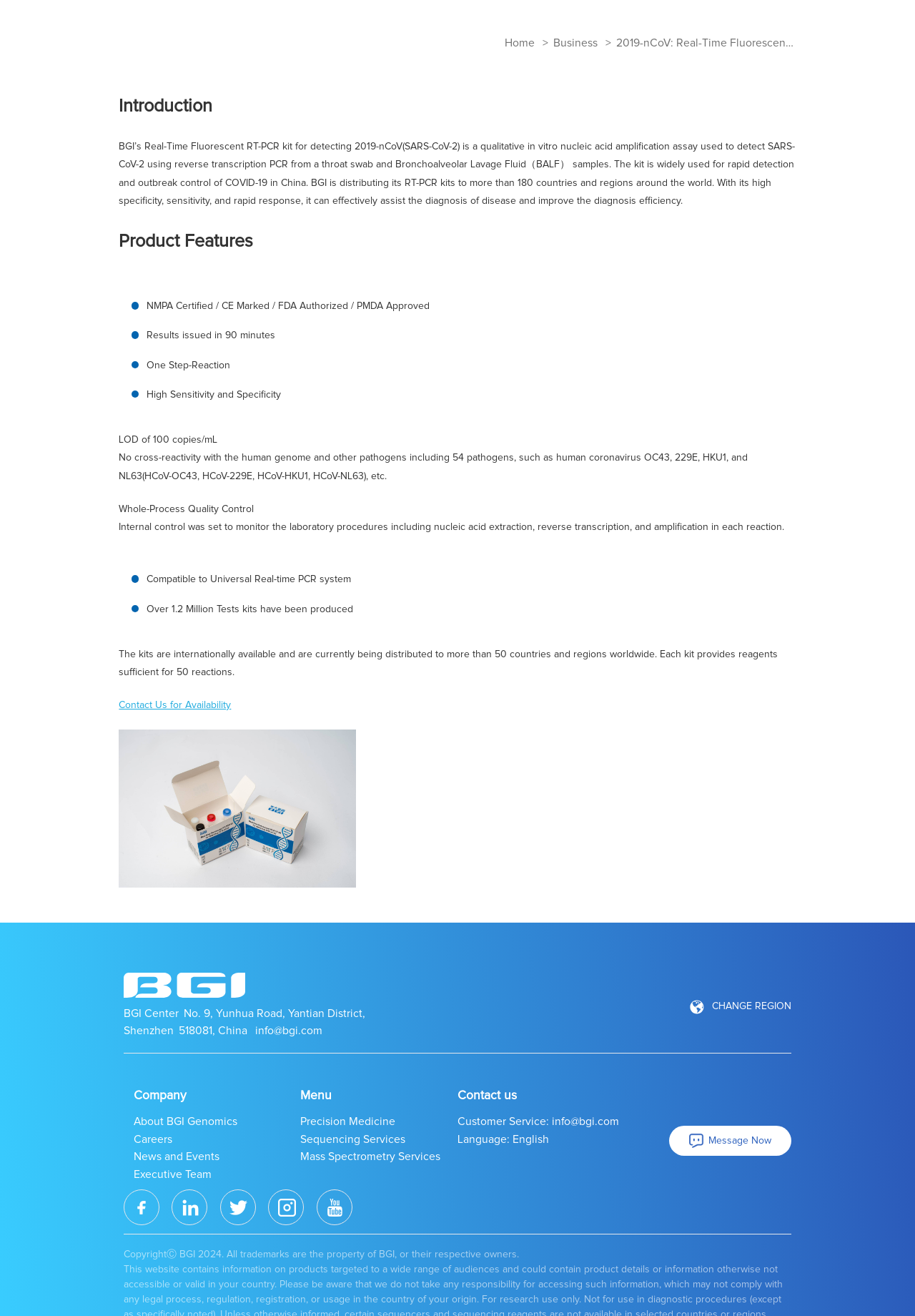Analyze the image and give a detailed response to the question:
What is the name of the company?

The company name can be found in the footer section of the webpage, where it is mentioned as 'BGI Center' along with the address and contact information.